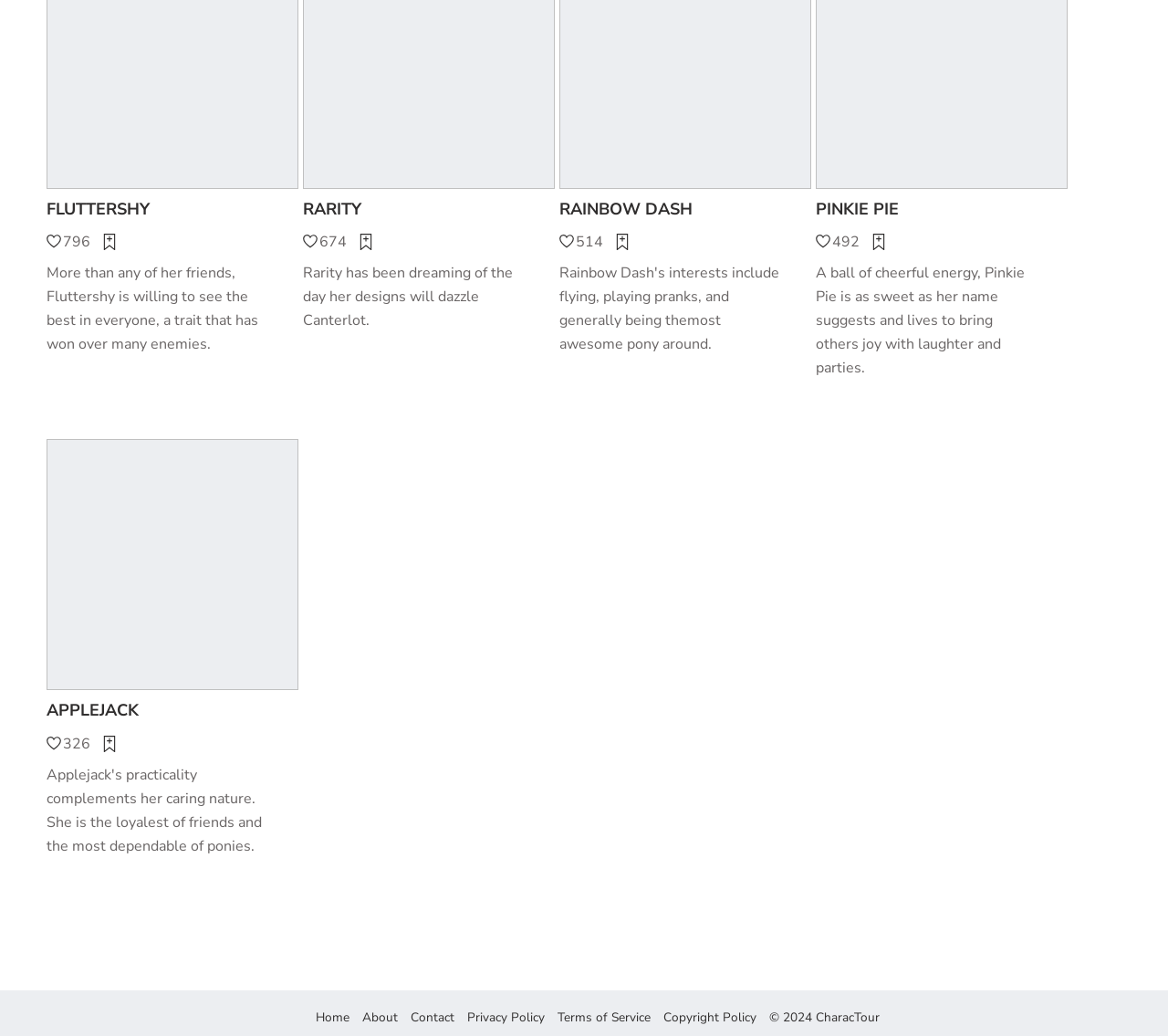What is the purpose of the buttons with images?
Using the image as a reference, give a one-word or short phrase answer.

To navigate to pony profiles